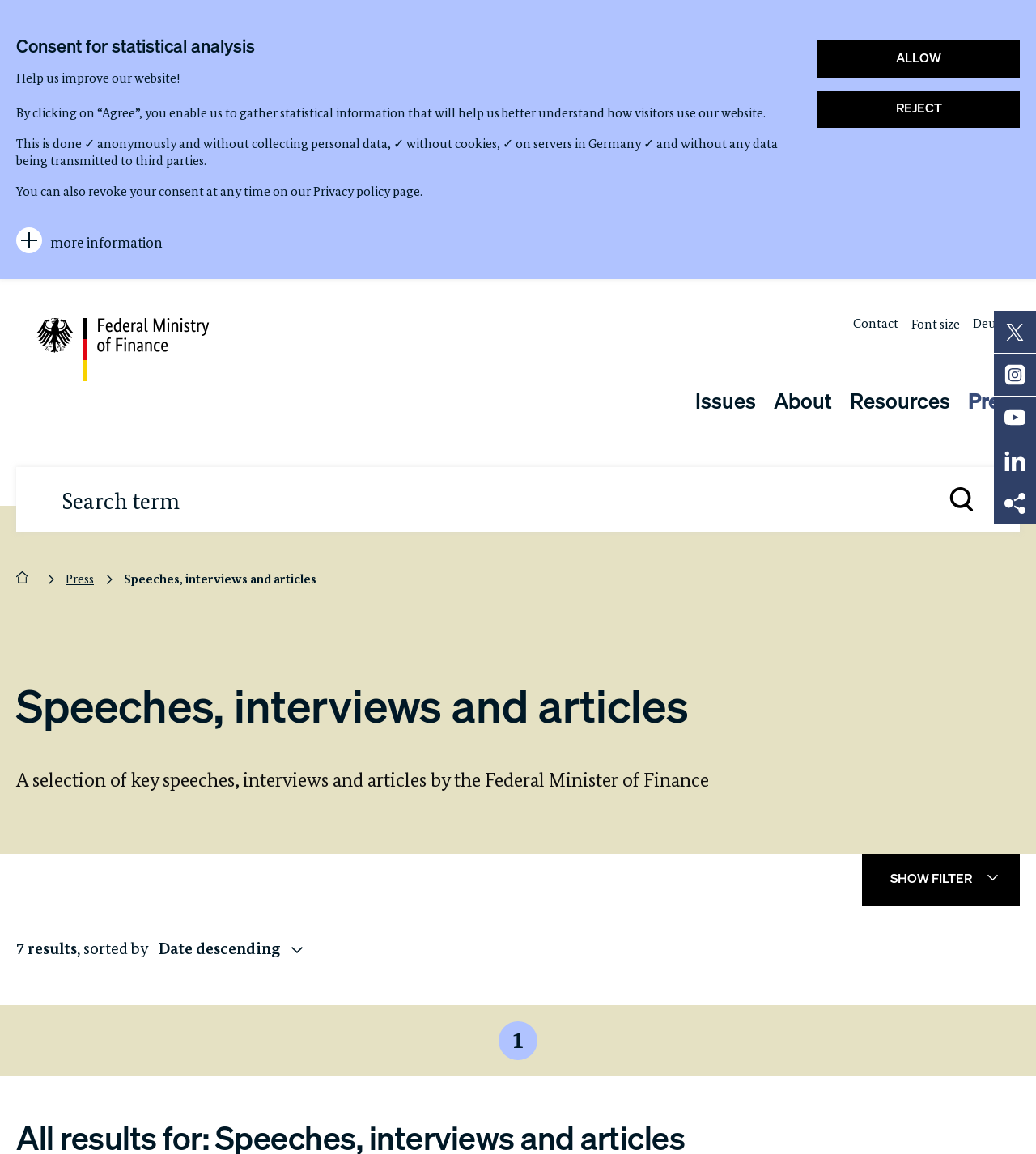Please respond to the question using a single word or phrase:
How many search results are displayed on the webpage?

7